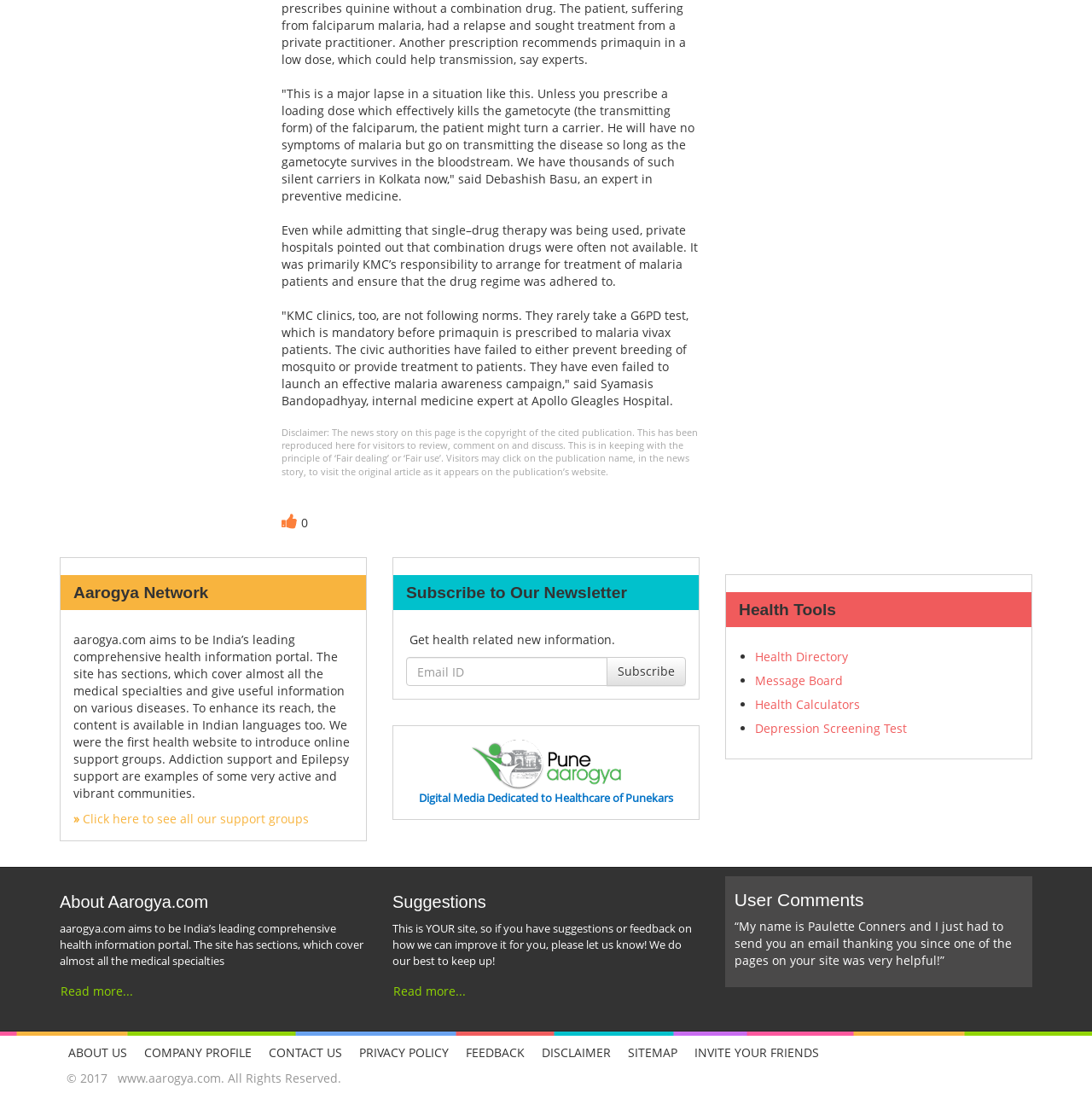Give a one-word or short phrase answer to this question: 
What is the purpose of KMC clinics?

To arrange for treatment of malaria patients